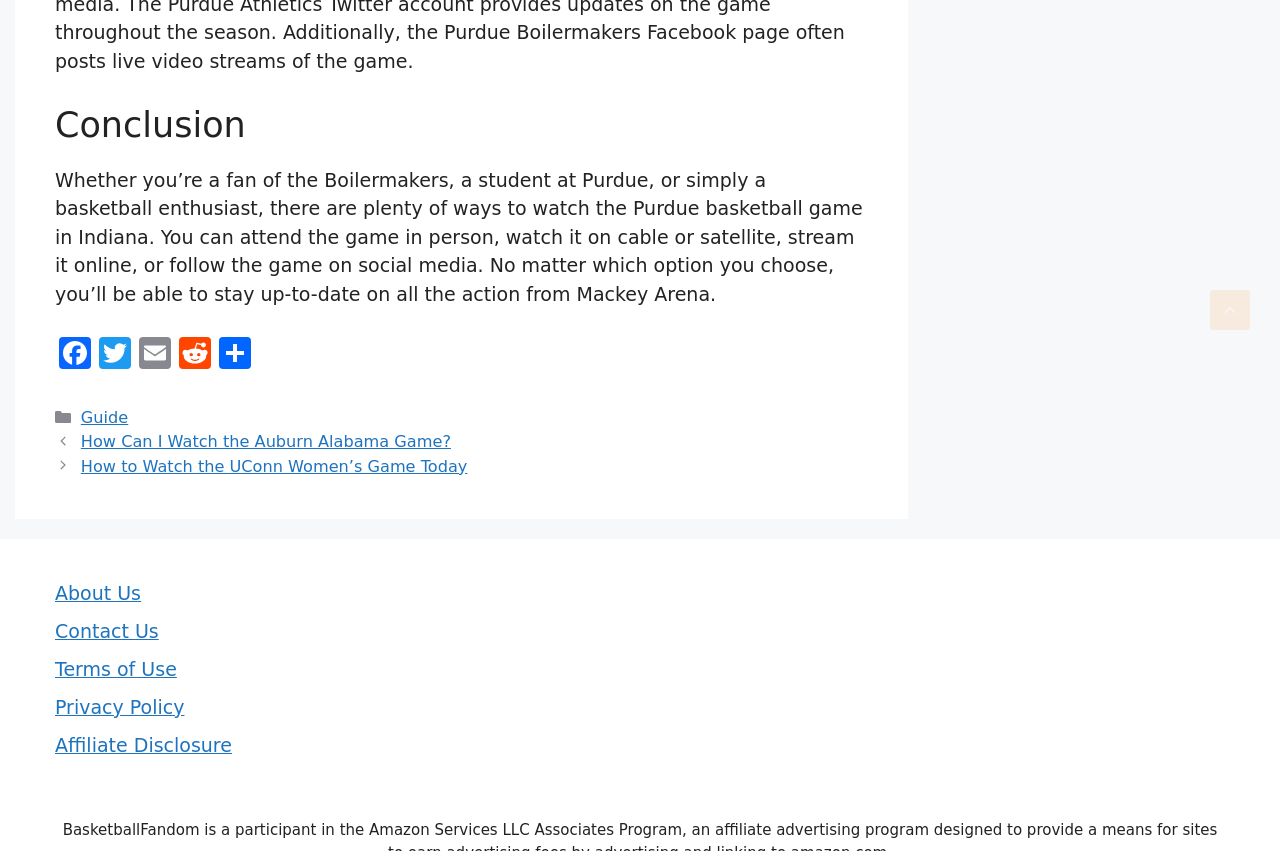Determine the bounding box coordinates of the target area to click to execute the following instruction: "Explore the Guide category."

[0.063, 0.48, 0.1, 0.502]